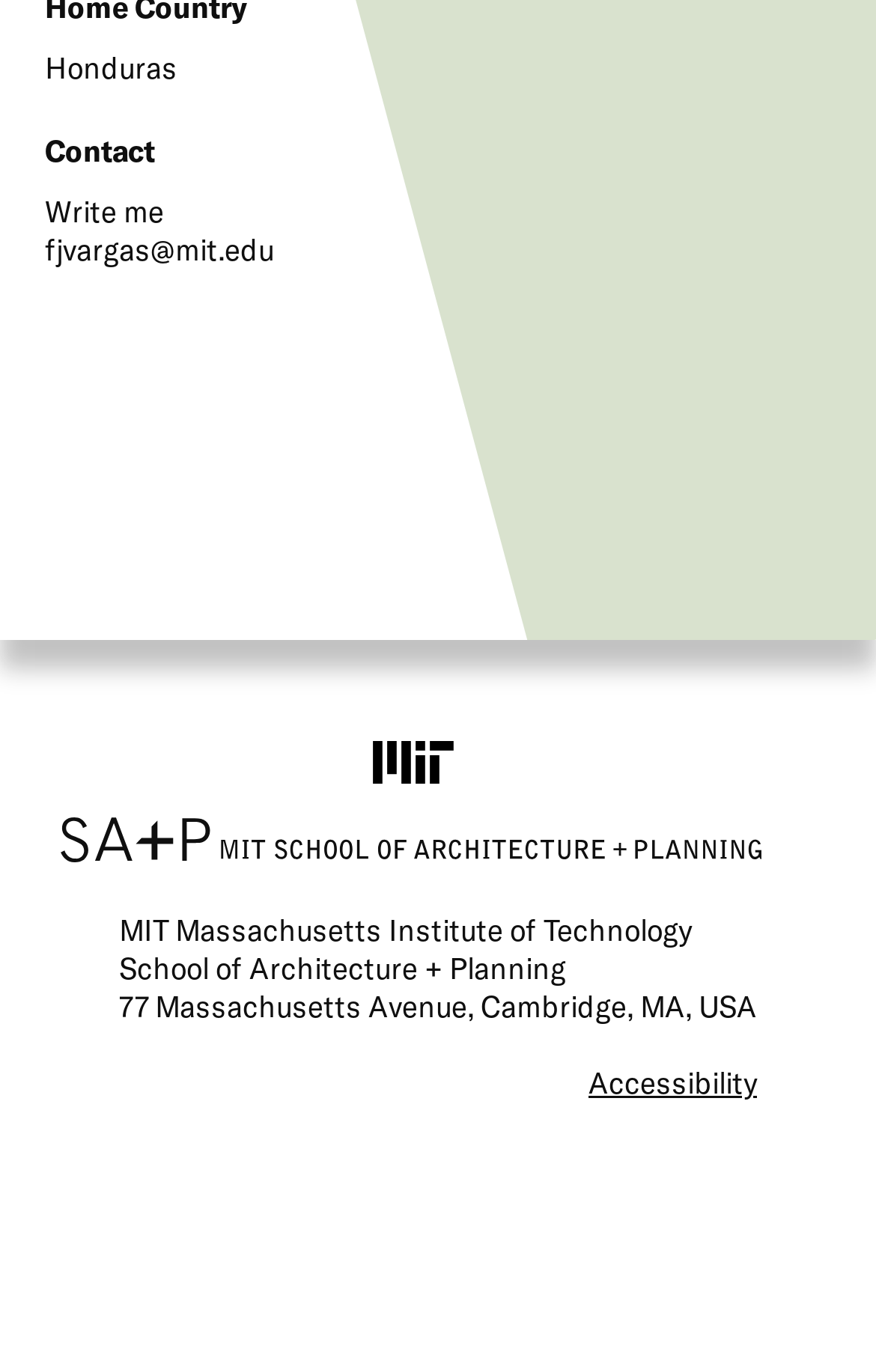With reference to the screenshot, provide a detailed response to the question below:
What is the email address provided on the webpage?

The email address 'fjvargas@mit.edu' is provided on the webpage, which can be found in the static text element below the 'Write me' text with a bounding box of [0.051, 0.168, 0.313, 0.195].